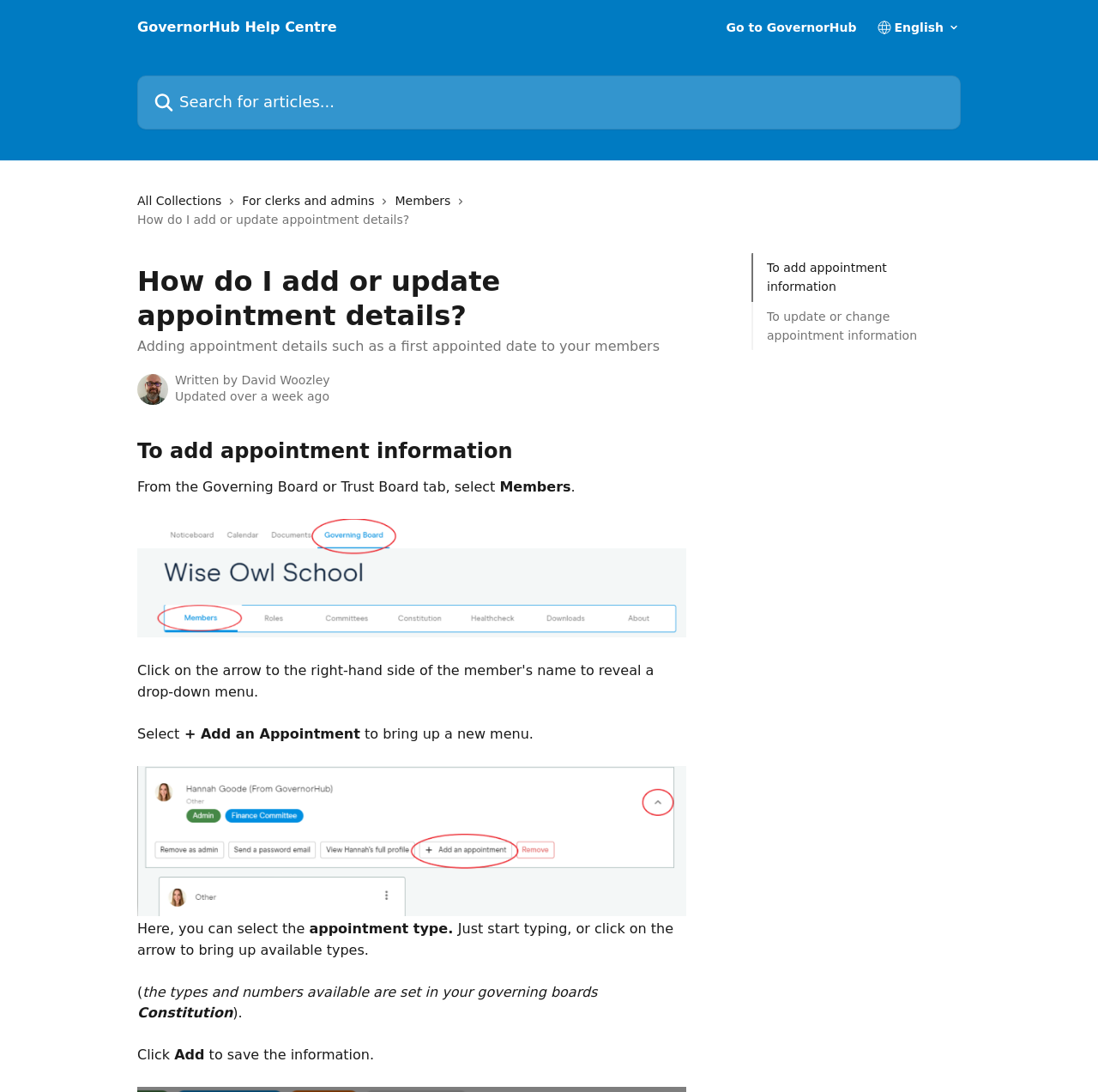Find the bounding box coordinates for the UI element that matches this description: "Members".

[0.36, 0.175, 0.417, 0.193]